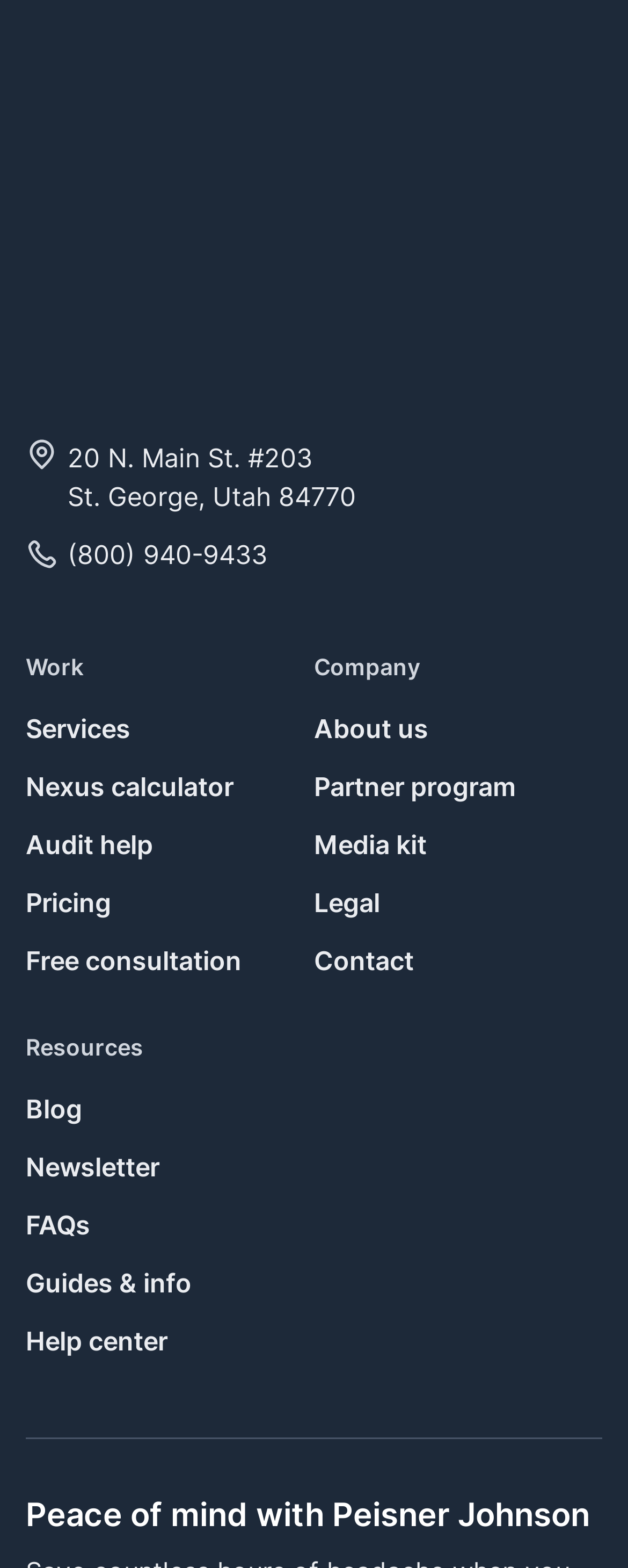Identify the bounding box coordinates of the section that should be clicked to achieve the task described: "Learn about the company services".

[0.041, 0.453, 0.223, 0.477]